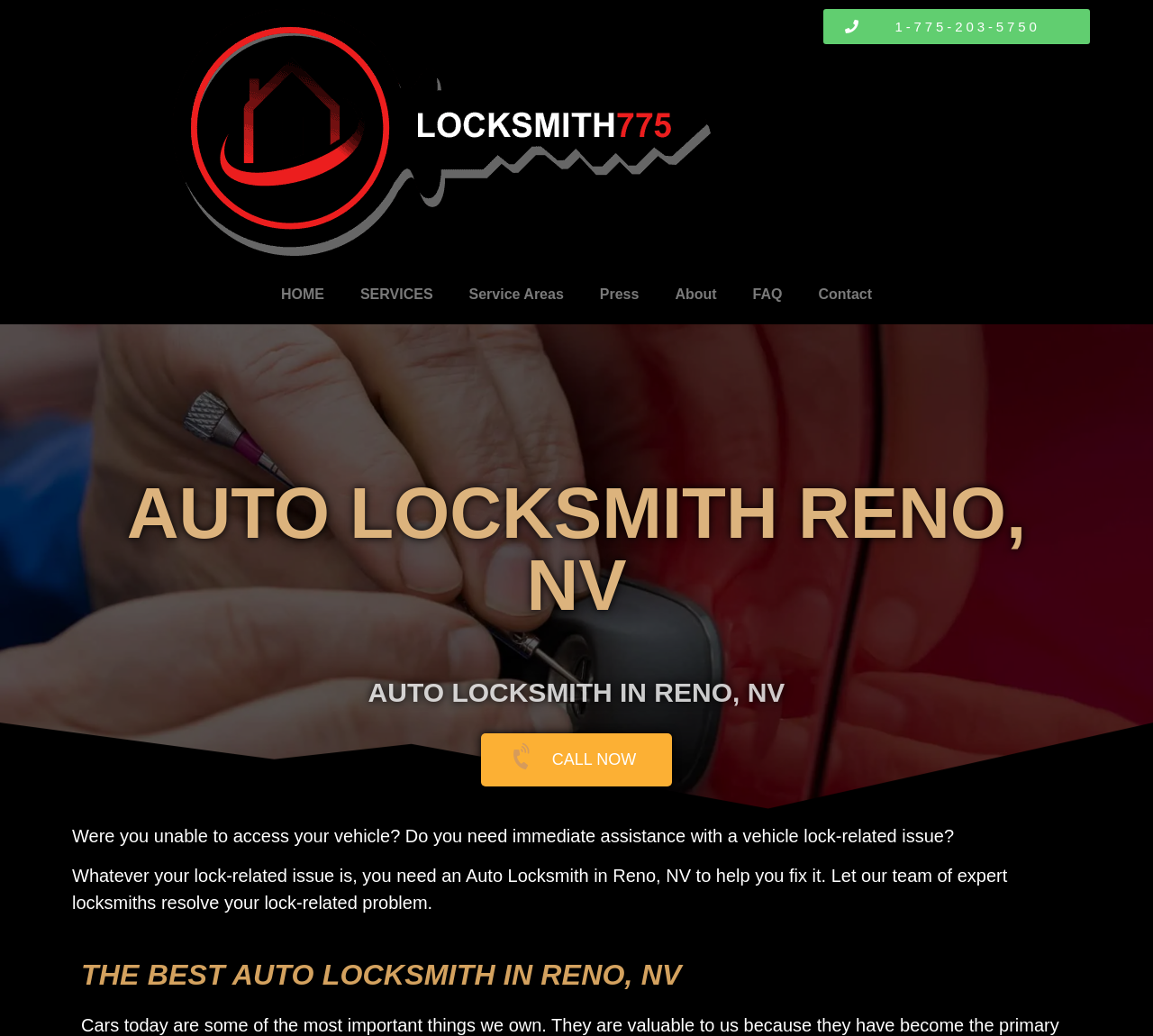Could you indicate the bounding box coordinates of the region to click in order to complete this instruction: "Call the phone number".

[0.714, 0.009, 0.945, 0.043]